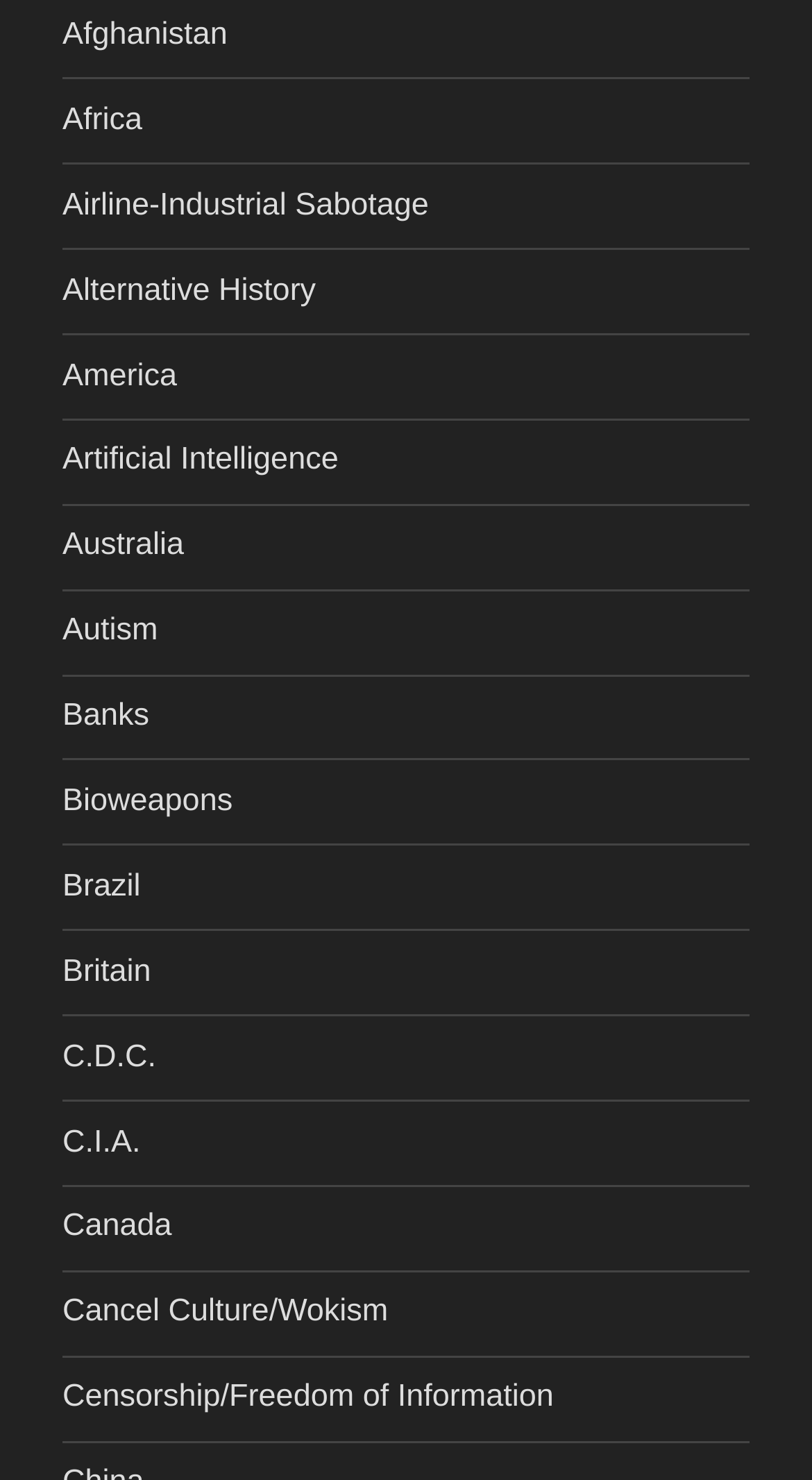Respond to the question below with a single word or phrase:
Are there any links related to countries?

Yes